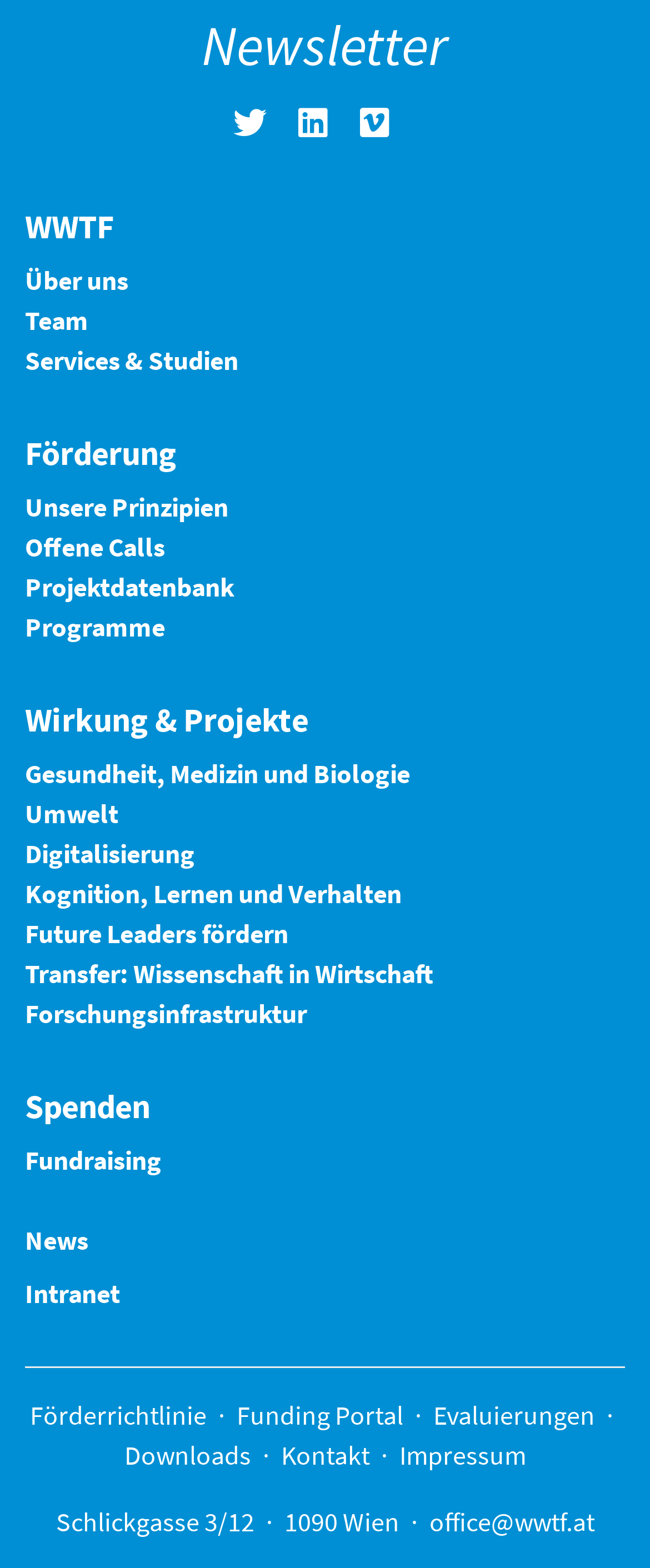Give a succinct answer to this question in a single word or phrase: 
How many separators are available on the webpage?

1